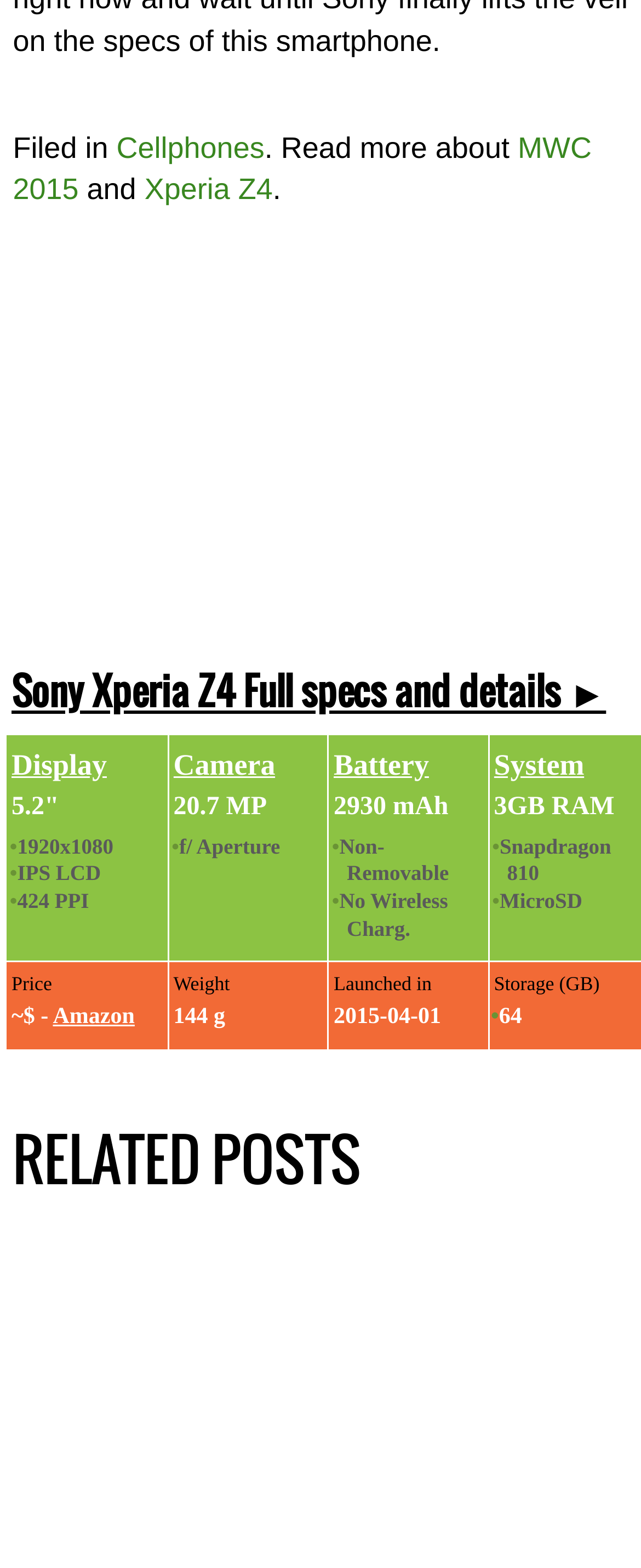What is the camera resolution of Sony Xperia Z4?
Provide a one-word or short-phrase answer based on the image.

20.7 MP